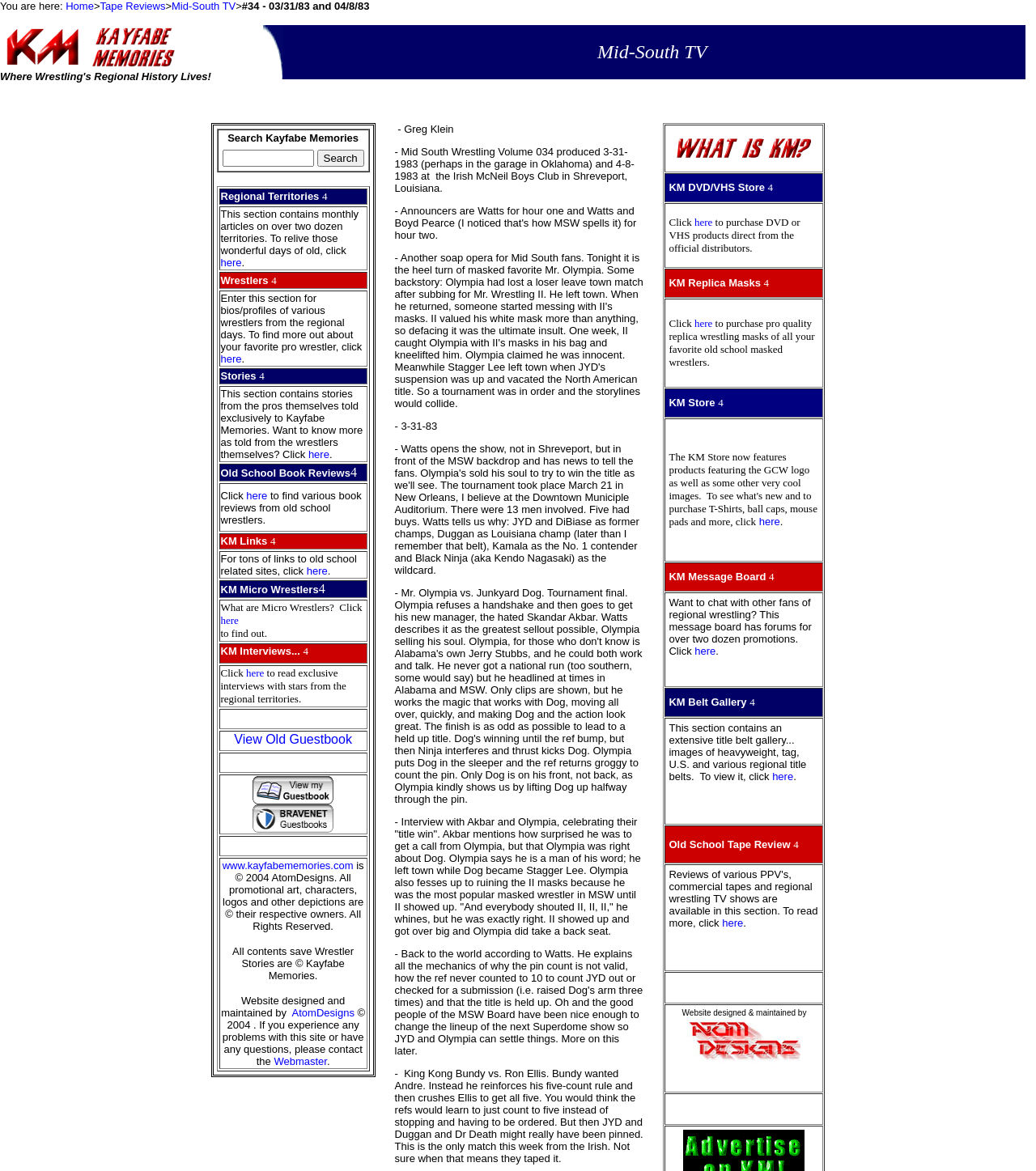Locate the bounding box coordinates of the clickable region to complete the following instruction: "View Mid-South TV."

[0.166, 0.0, 0.228, 0.01]